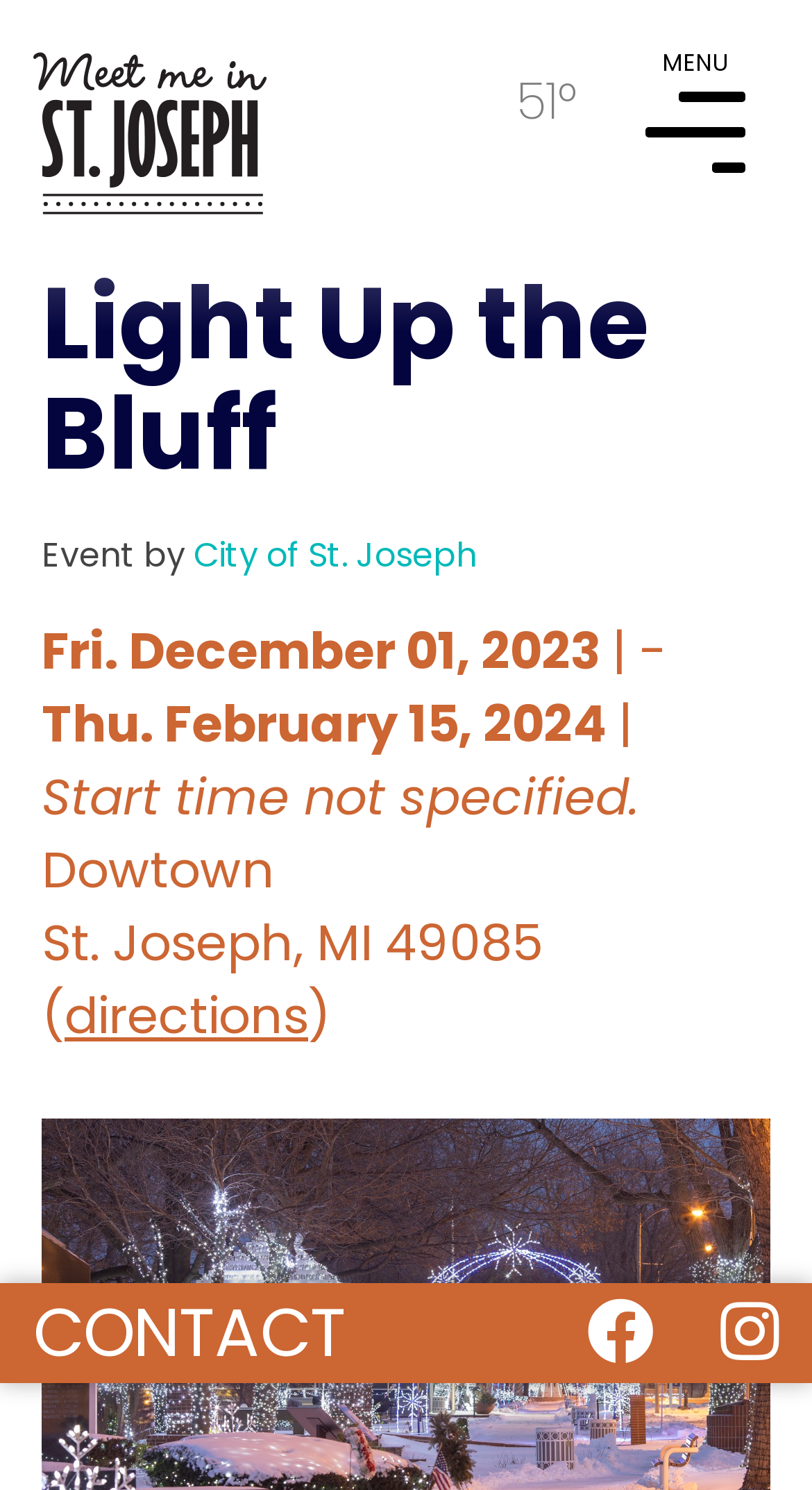How can I get directions to the event?
Using the information from the image, provide a comprehensive answer to the question.

The directions to the event can be found by clicking on the link 'directions' which is located at the bottom of the webpage, next to the event location.